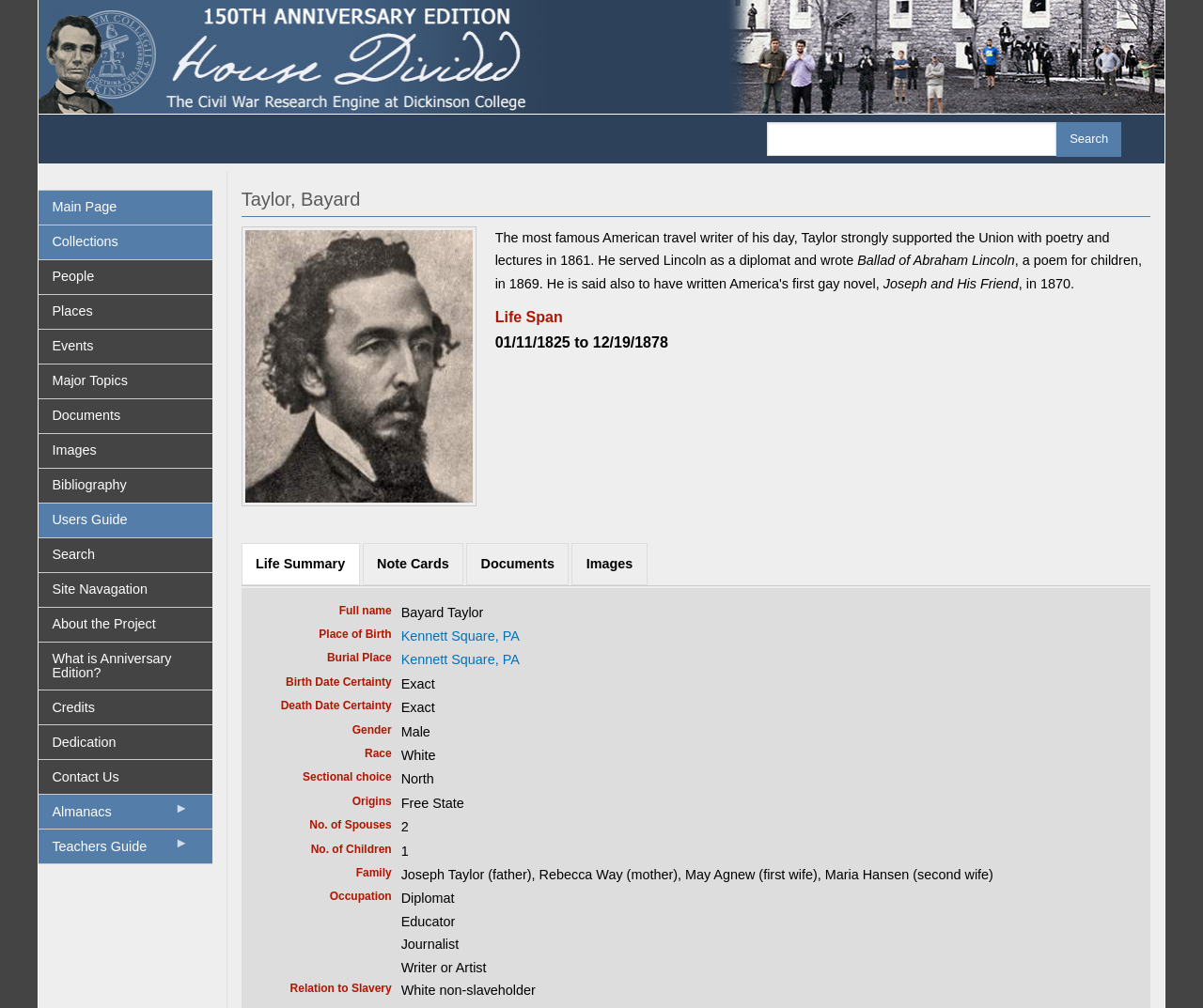What is the birth date of Bayard Taylor?
Refer to the image and give a detailed answer to the question.

I found a static text element with the text 'Life Span' and a time element with the text '01/11/1825', which suggests that Bayard Taylor was born on January 11, 1825.